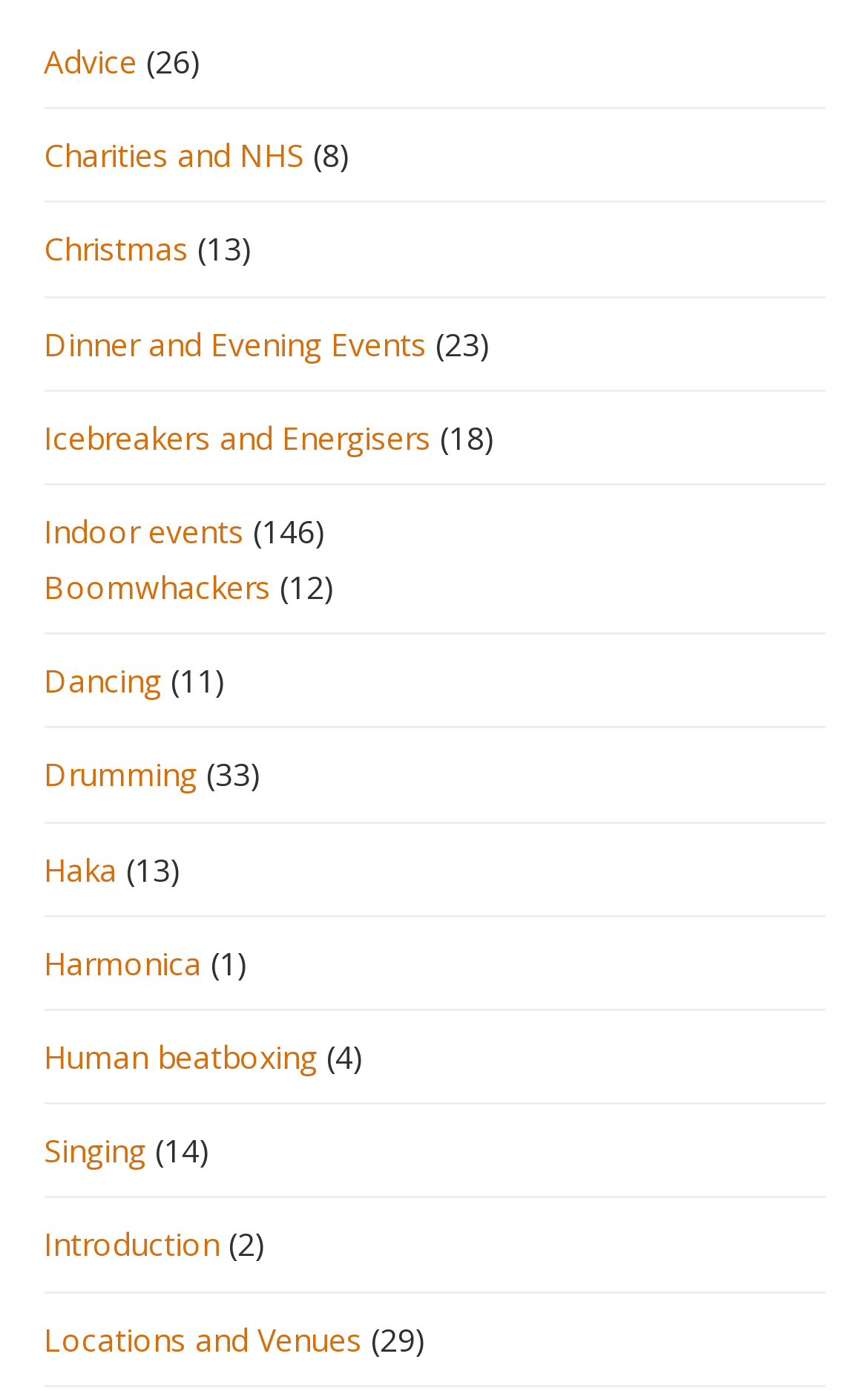What is the first link on the webpage?
Please provide a comprehensive answer based on the details in the screenshot.

The first link on the webpage is 'Advice' which is located at the top left corner of the webpage with a bounding box coordinate of [0.05, 0.029, 0.158, 0.059].